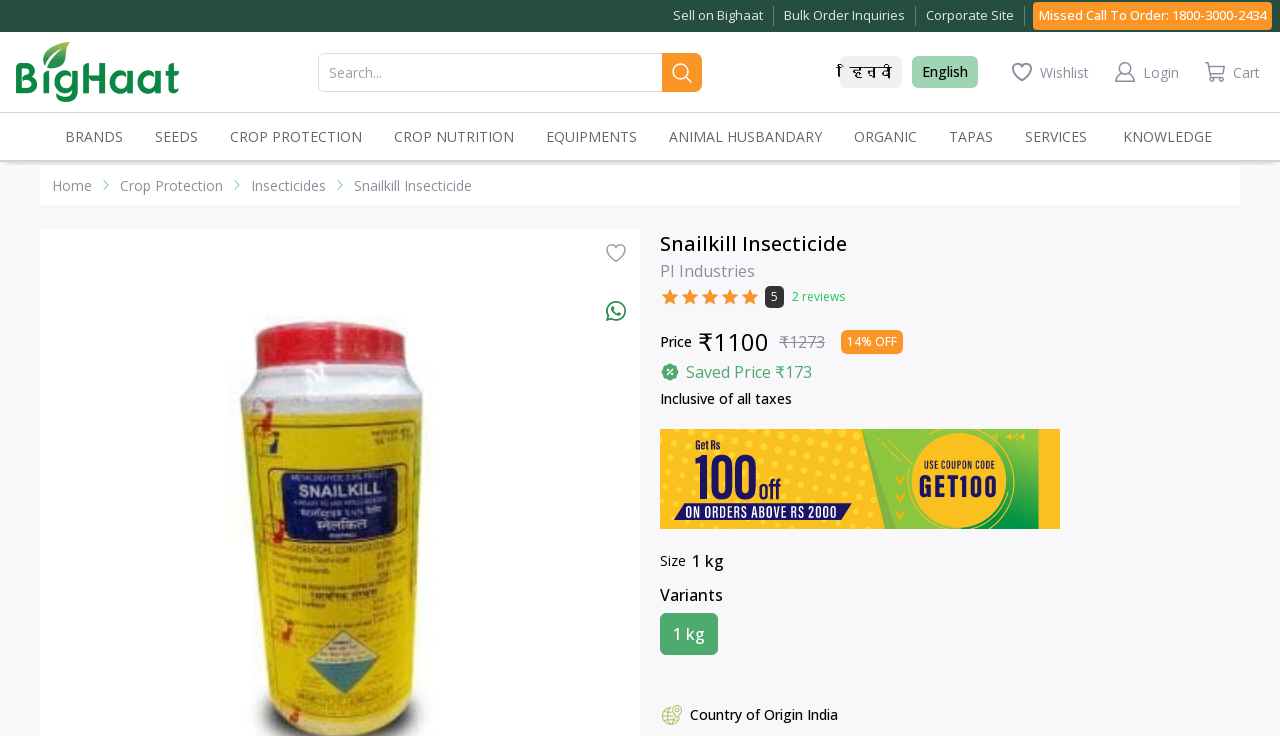With reference to the image, please provide a detailed answer to the following question: What is the price of the insecticide?

The price of the insecticide can be found on the webpage, where it is listed as '₹1100' with a discount of 14% off the original price of '₹1273'.